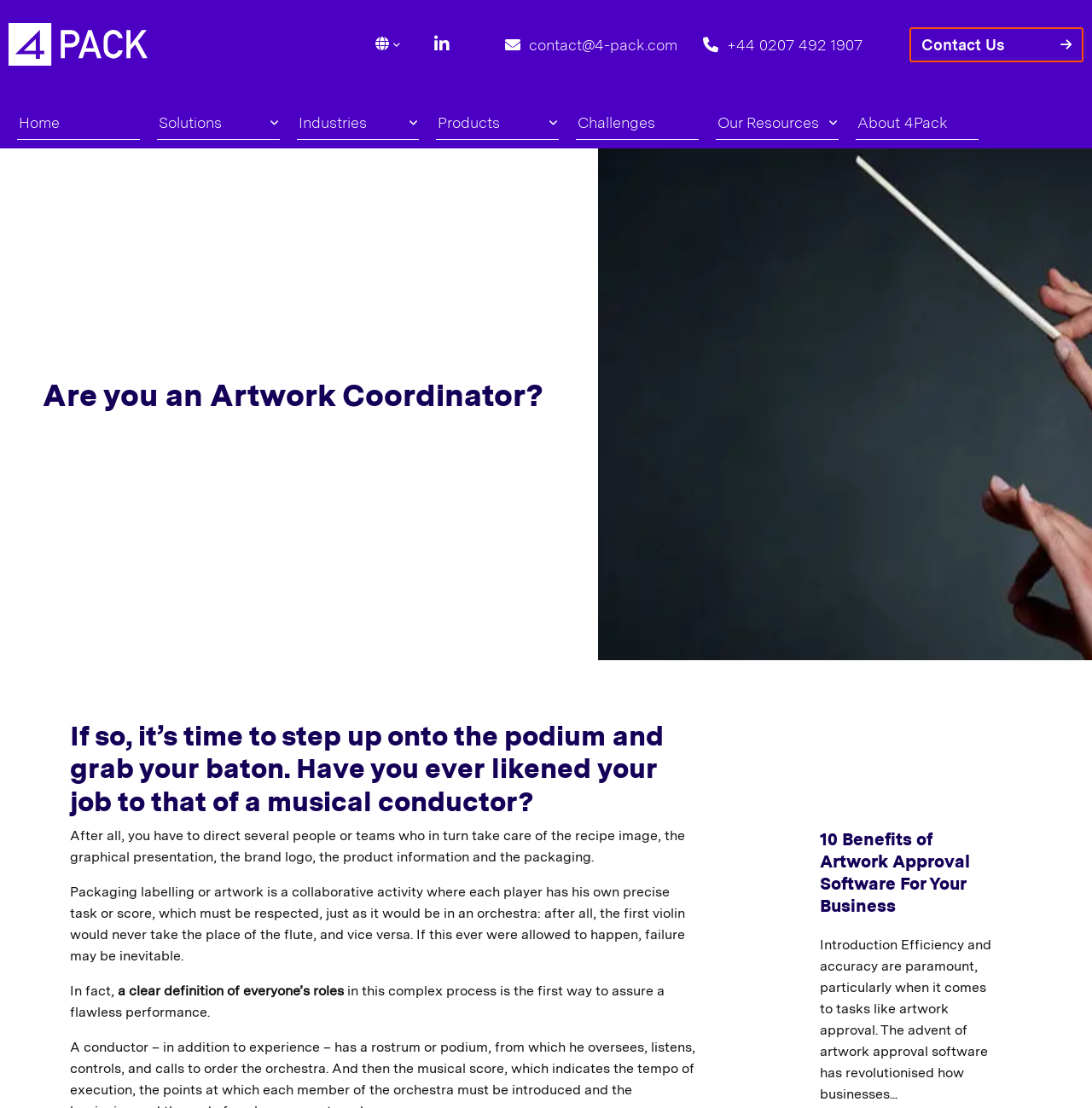Give a one-word or short phrase answer to the question: 
What is the profession being referred to in the webpage?

Artwork Coordinator